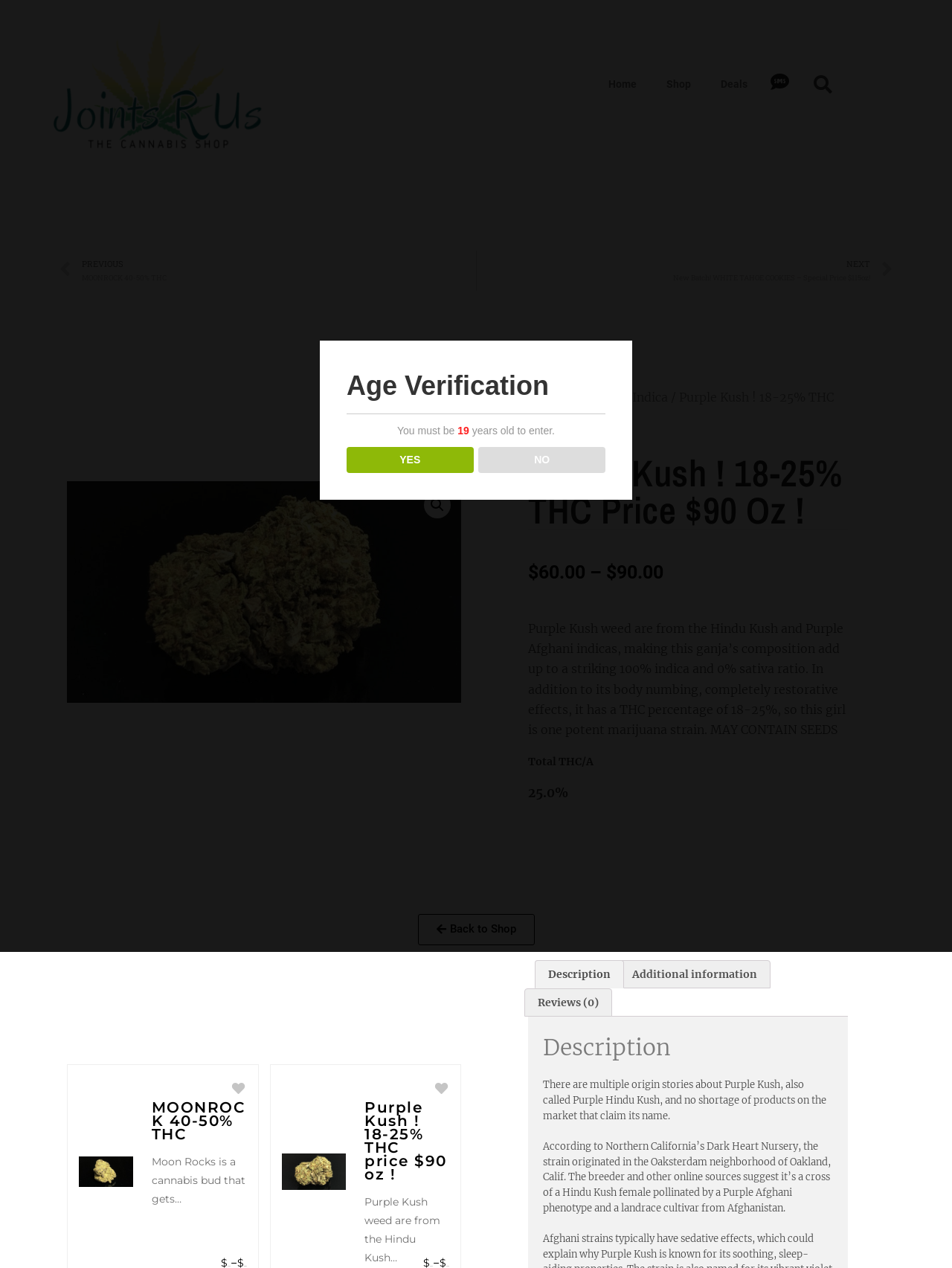Please provide a comprehensive answer to the question based on the screenshot: What is the age verification requirement?

I found the age verification requirement by looking at the age verification section, which states that you must be 19 years old to enter.